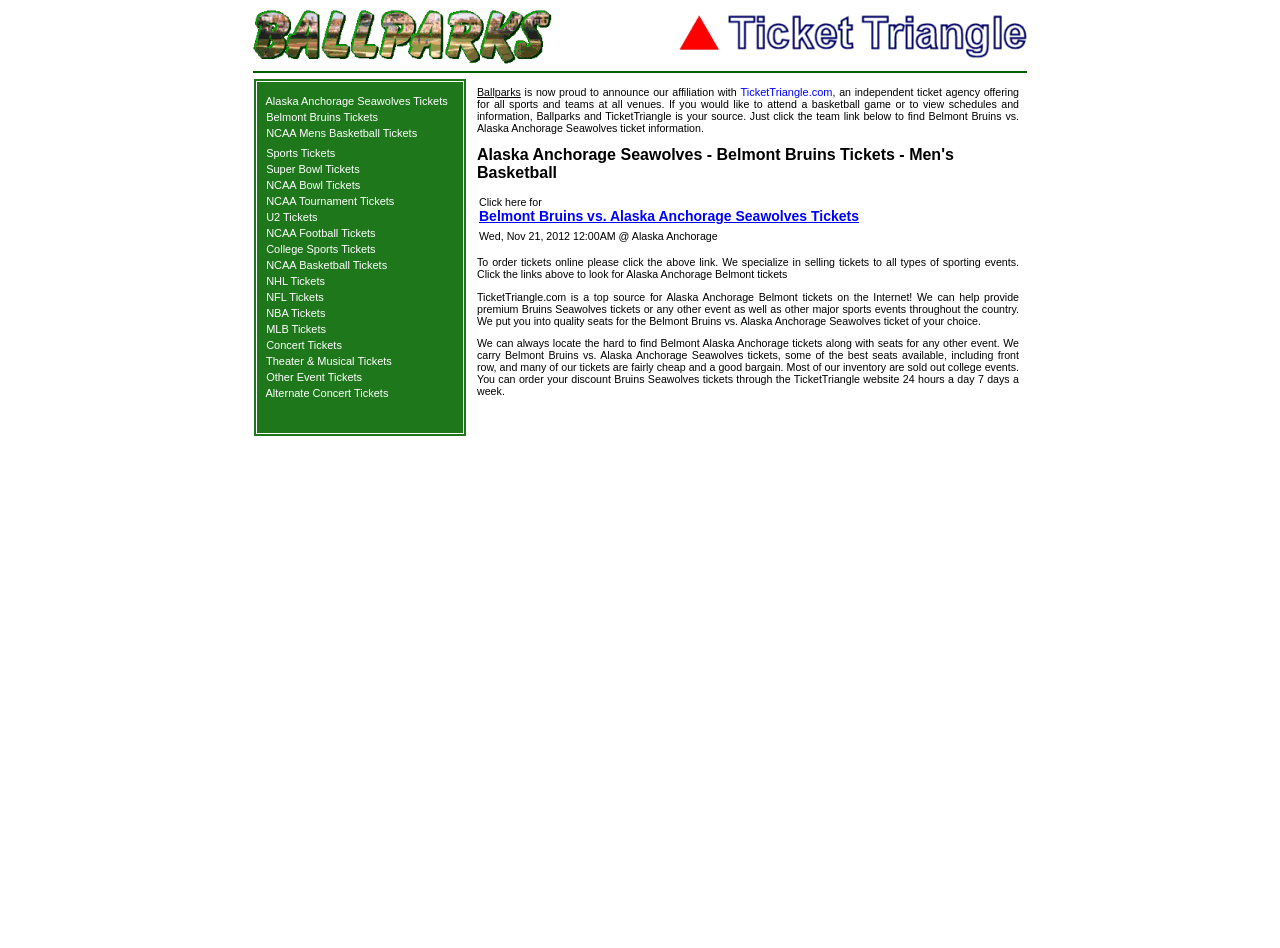Provide a short answer using a single word or phrase for the following question: 
What is the logo on the top left corner?

Ballparks logo